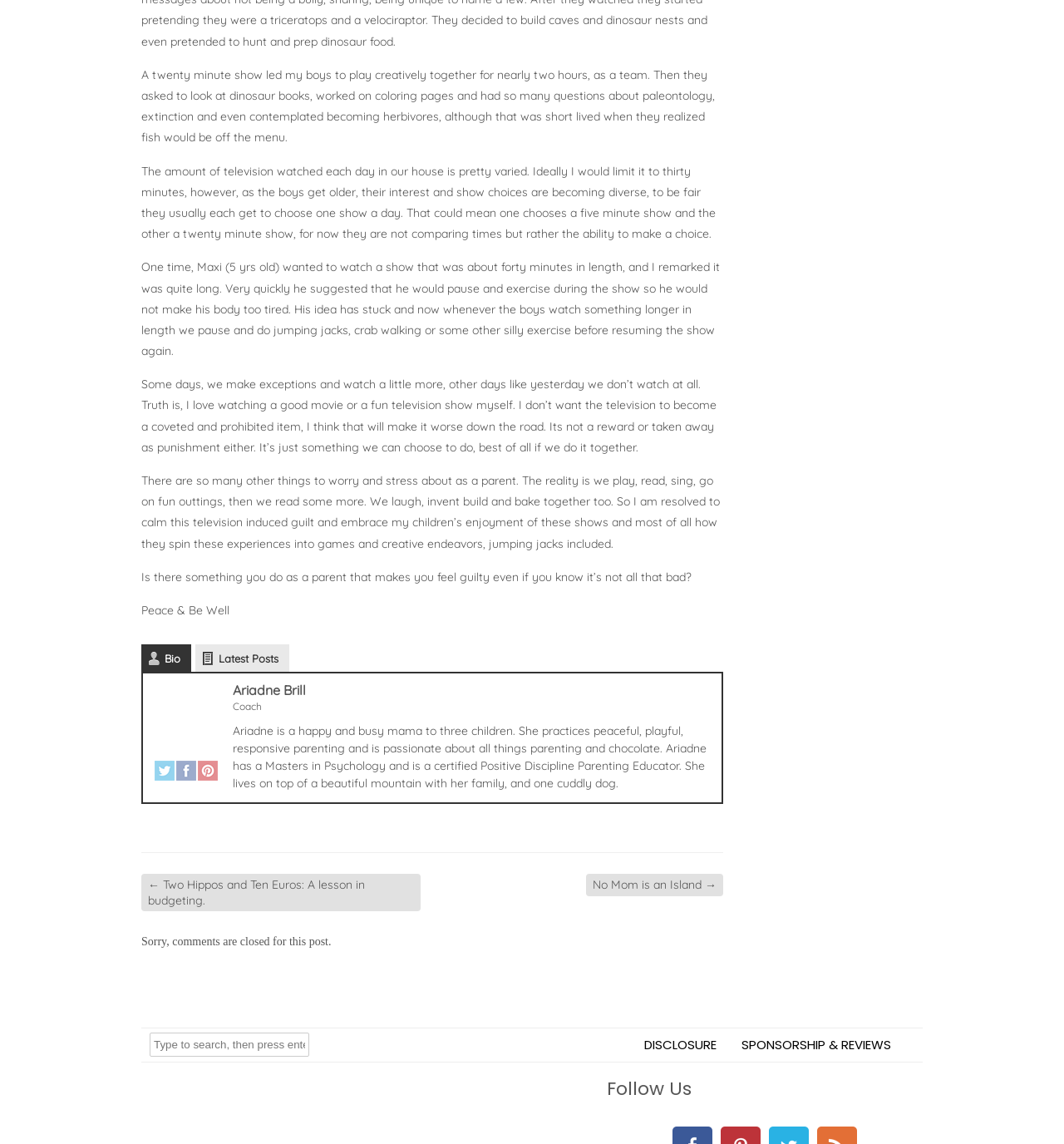What is the author's attitude towards television?
Refer to the screenshot and deliver a thorough answer to the question presented.

The author's attitude towards television is positive as they mention not wanting to make it a 'coveted and prohibited item' and instead want their children to enjoy it in moderation. The author also shares how television can inspire creative play and learning.